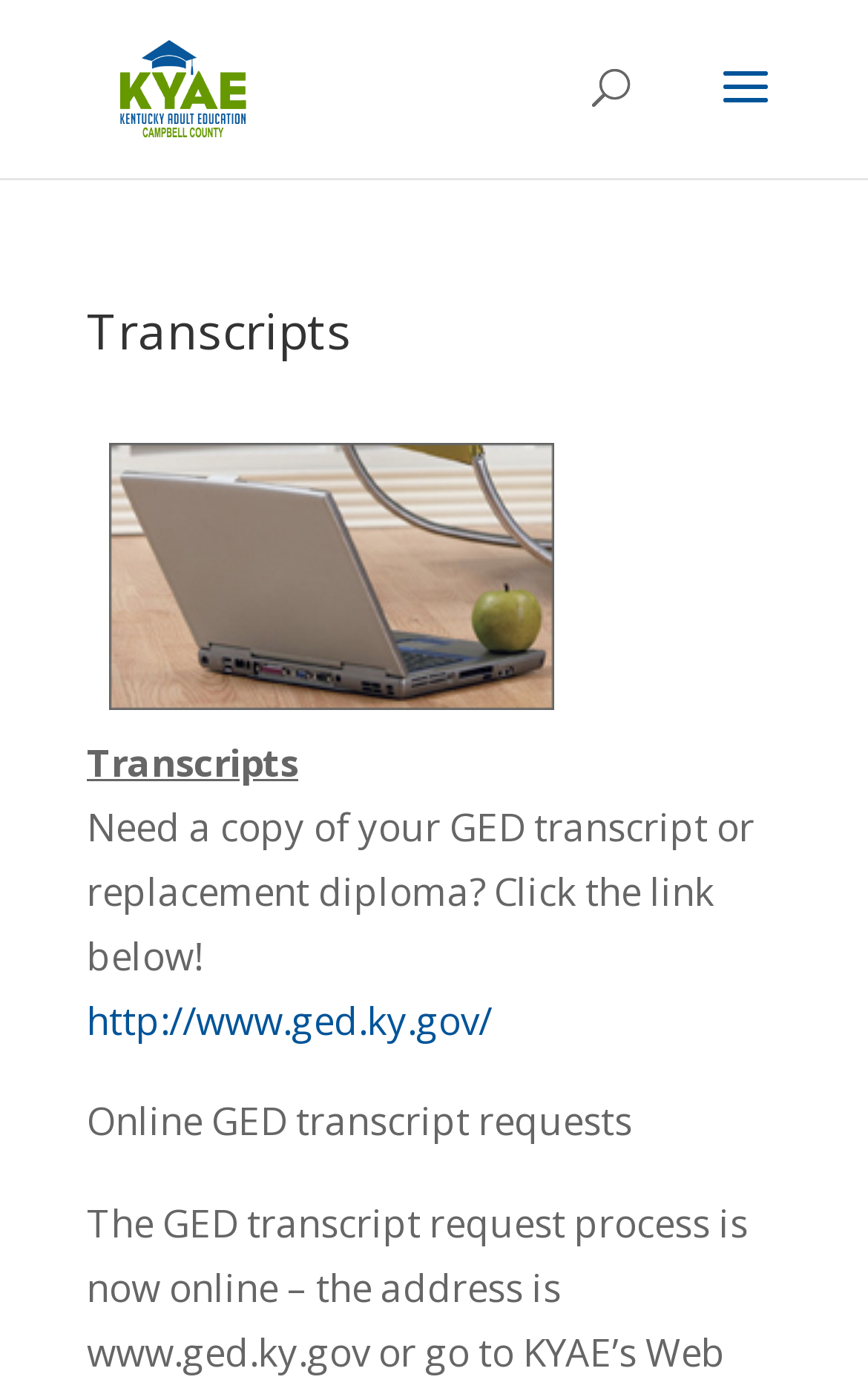Using the information shown in the image, answer the question with as much detail as possible: What is the organization providing the GED transcript service?

The webpage has a logo and a link with the text 'MyGED - Newport Adult Learning Centers', which suggests that MyGED is the organization providing the GED transcript service.